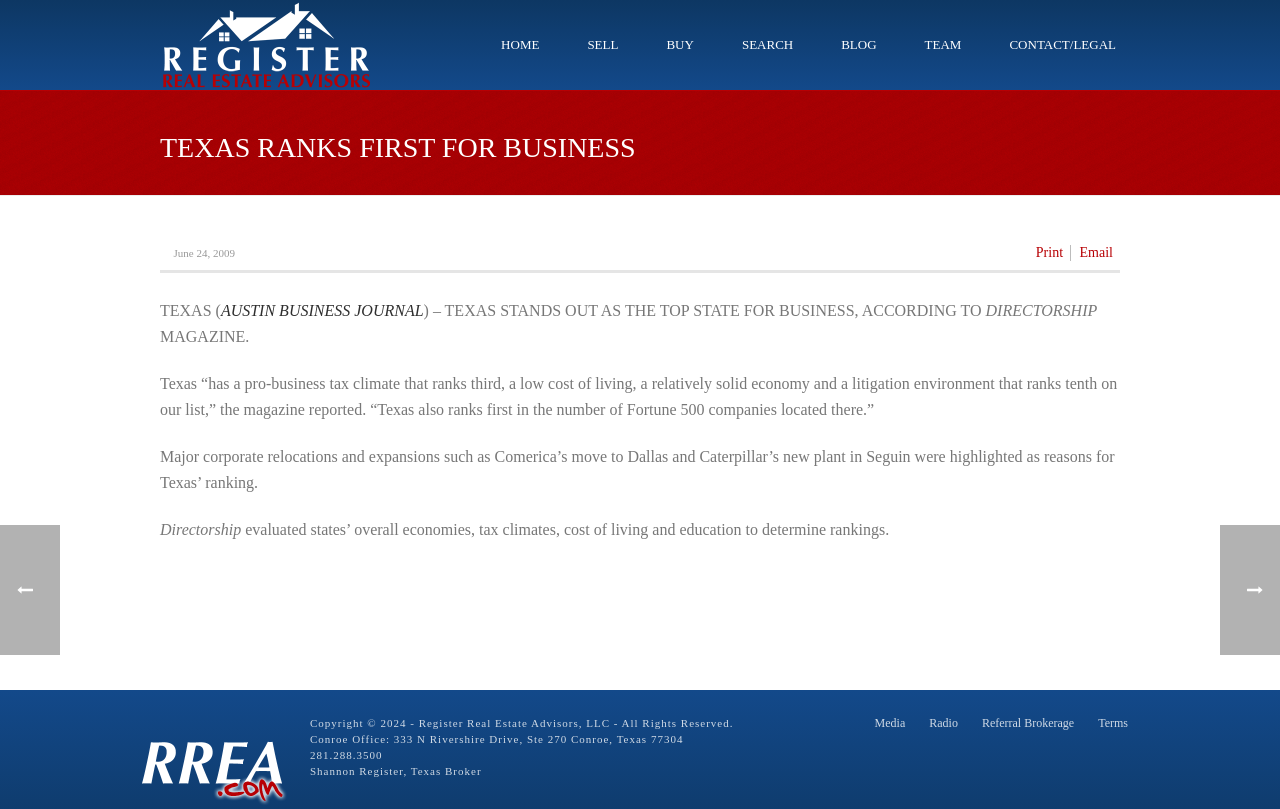Who is the Texas Broker mentioned on the webpage?
Please give a detailed and elaborate answer to the question.

The webpage mentions Shannon Register as the Texas Broker, indicating that Shannon Register is the broker associated with the real estate company.